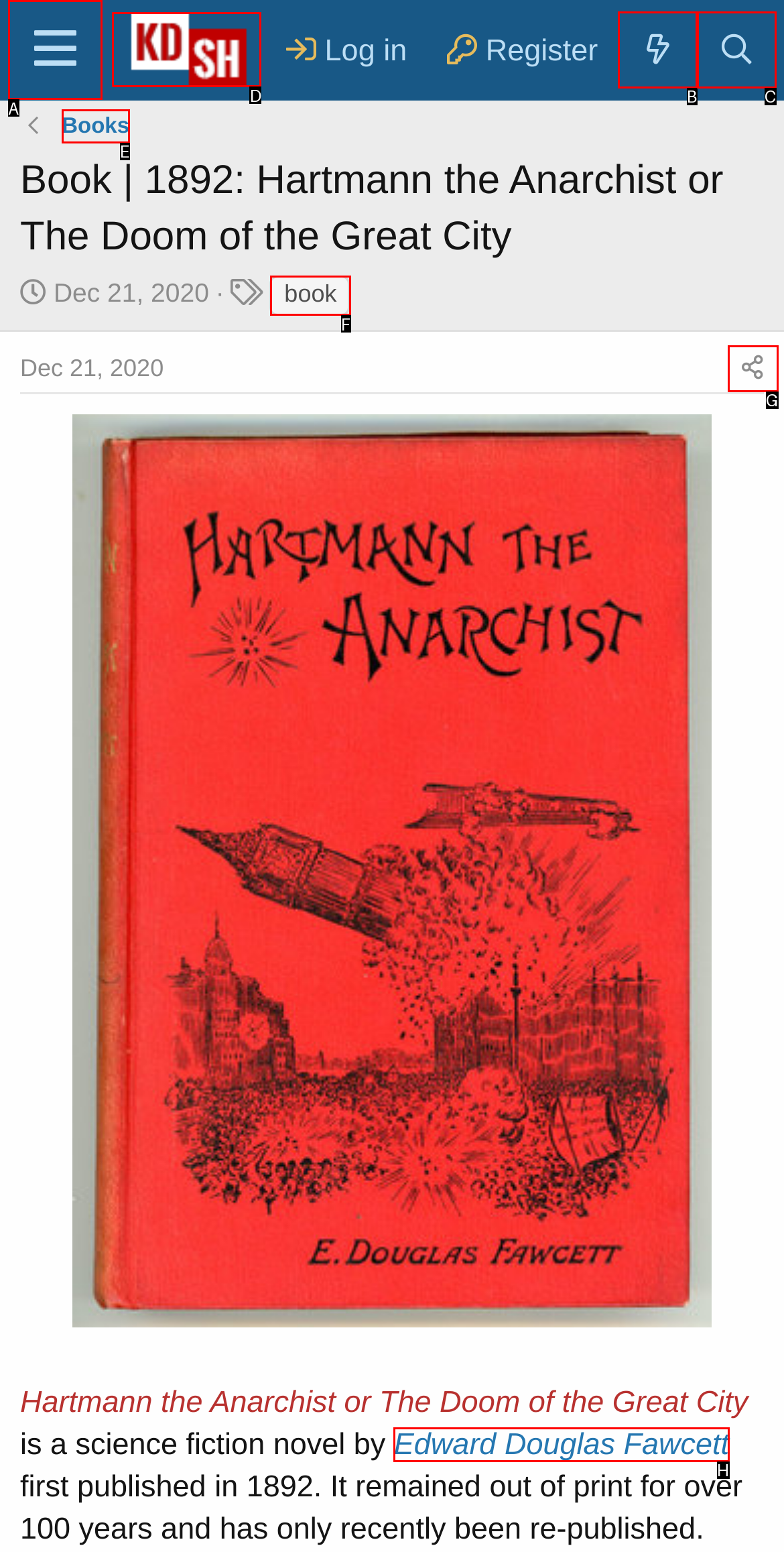Given the description: aria-label="Share", select the HTML element that best matches it. Reply with the letter of your chosen option.

G